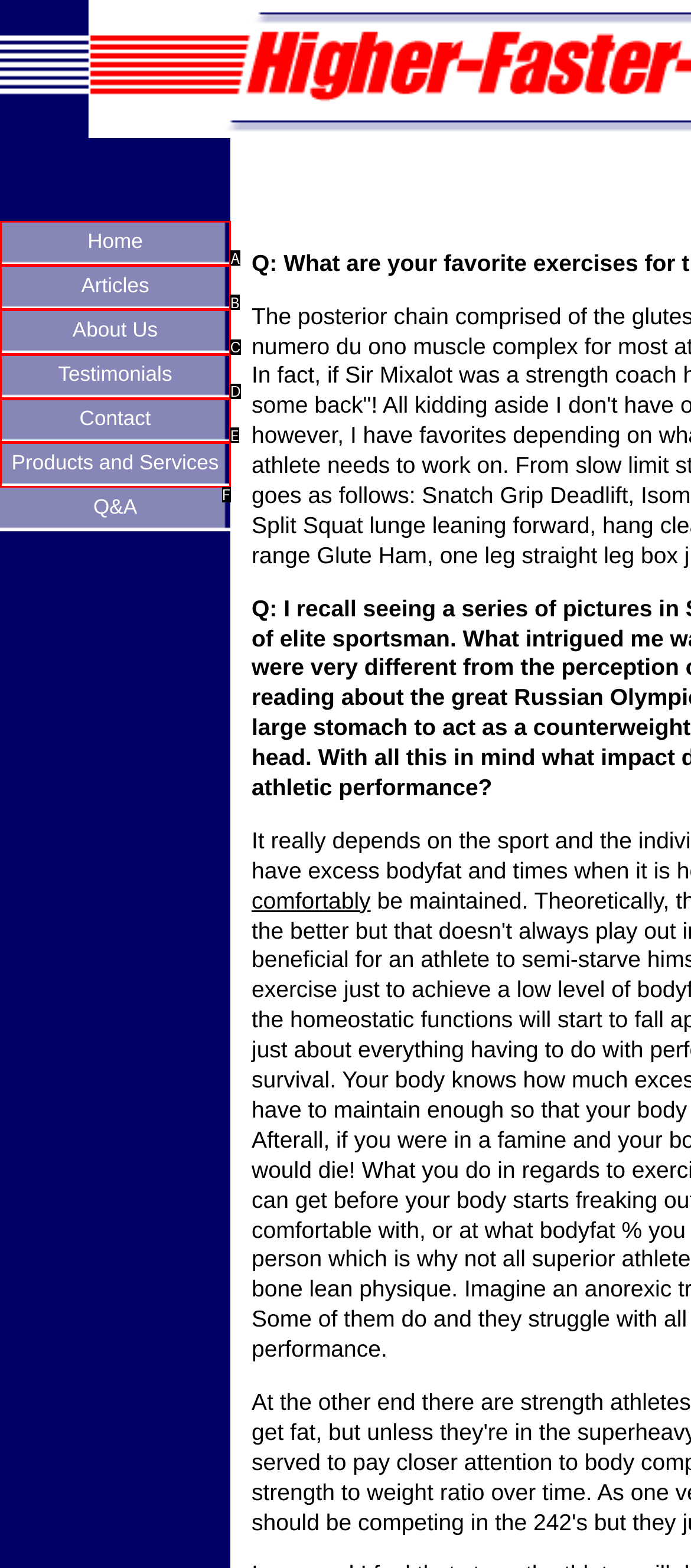Match the HTML element to the description: Schedule an appointment. Answer with the letter of the correct option from the provided choices.

None